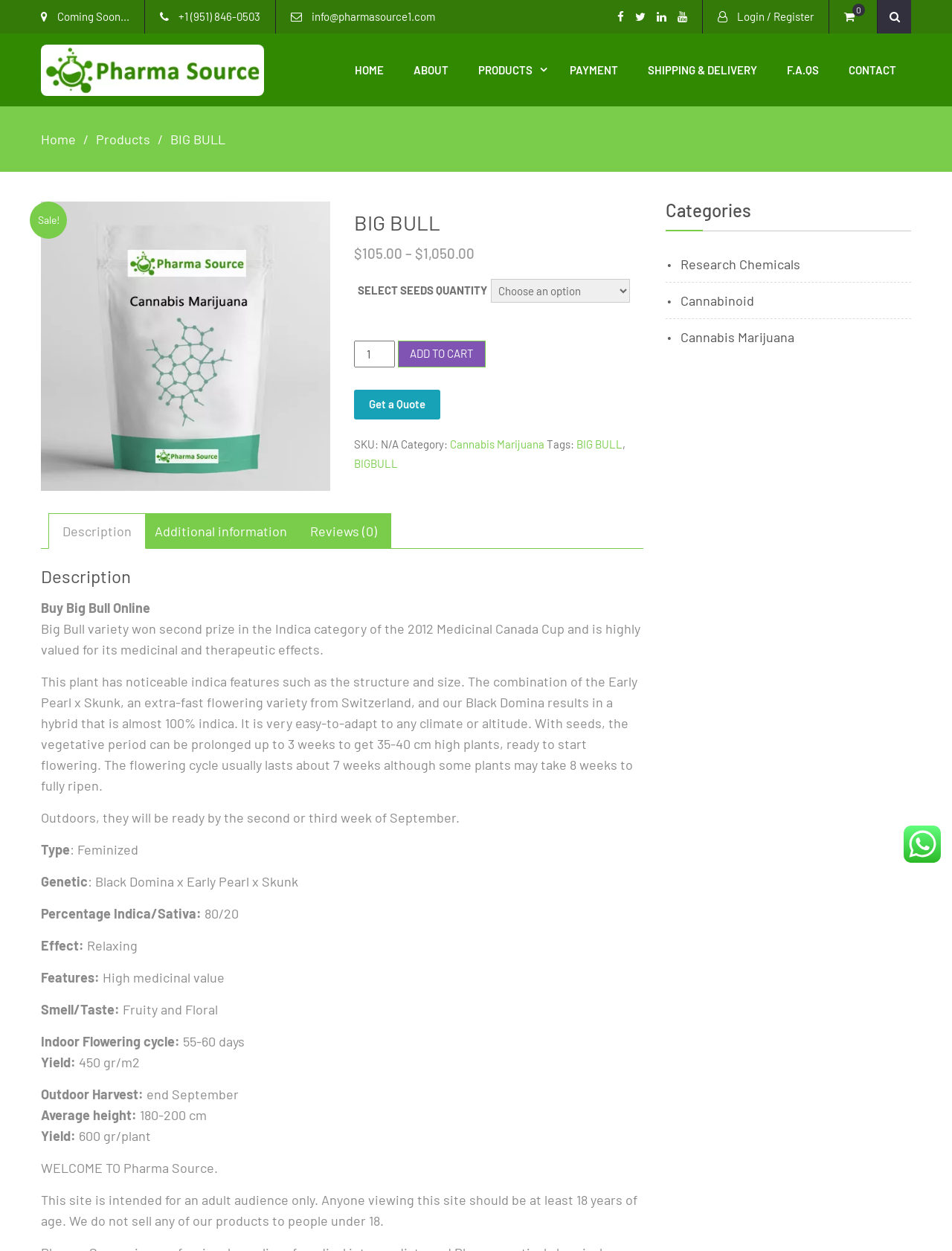Kindly respond to the following question with a single word or a brief phrase: 
What is the price of BIG BULL?

$105.00